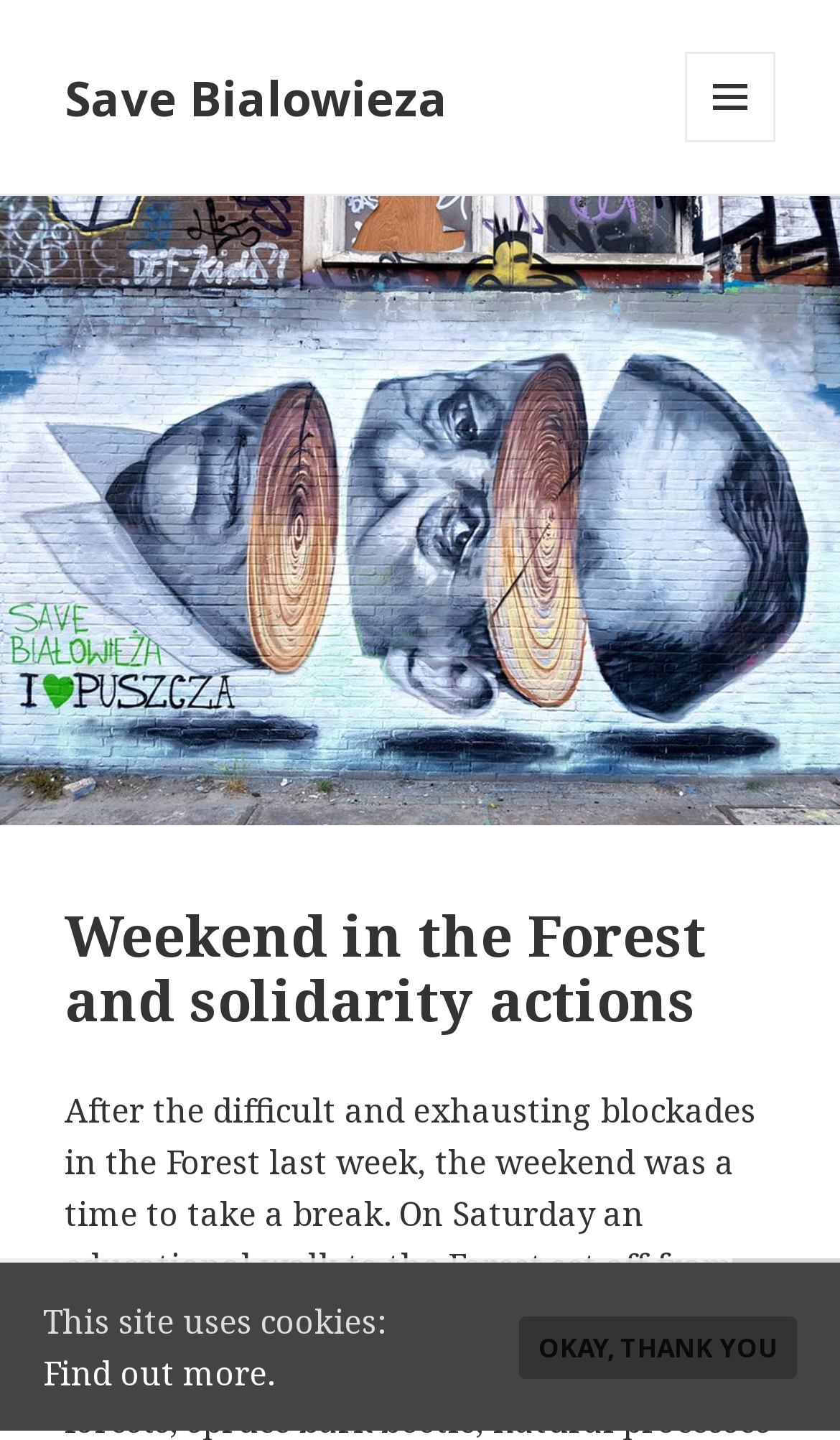What is the text of the header?
Answer the question with a single word or phrase derived from the image.

Weekend in the Forest and solidarity actions